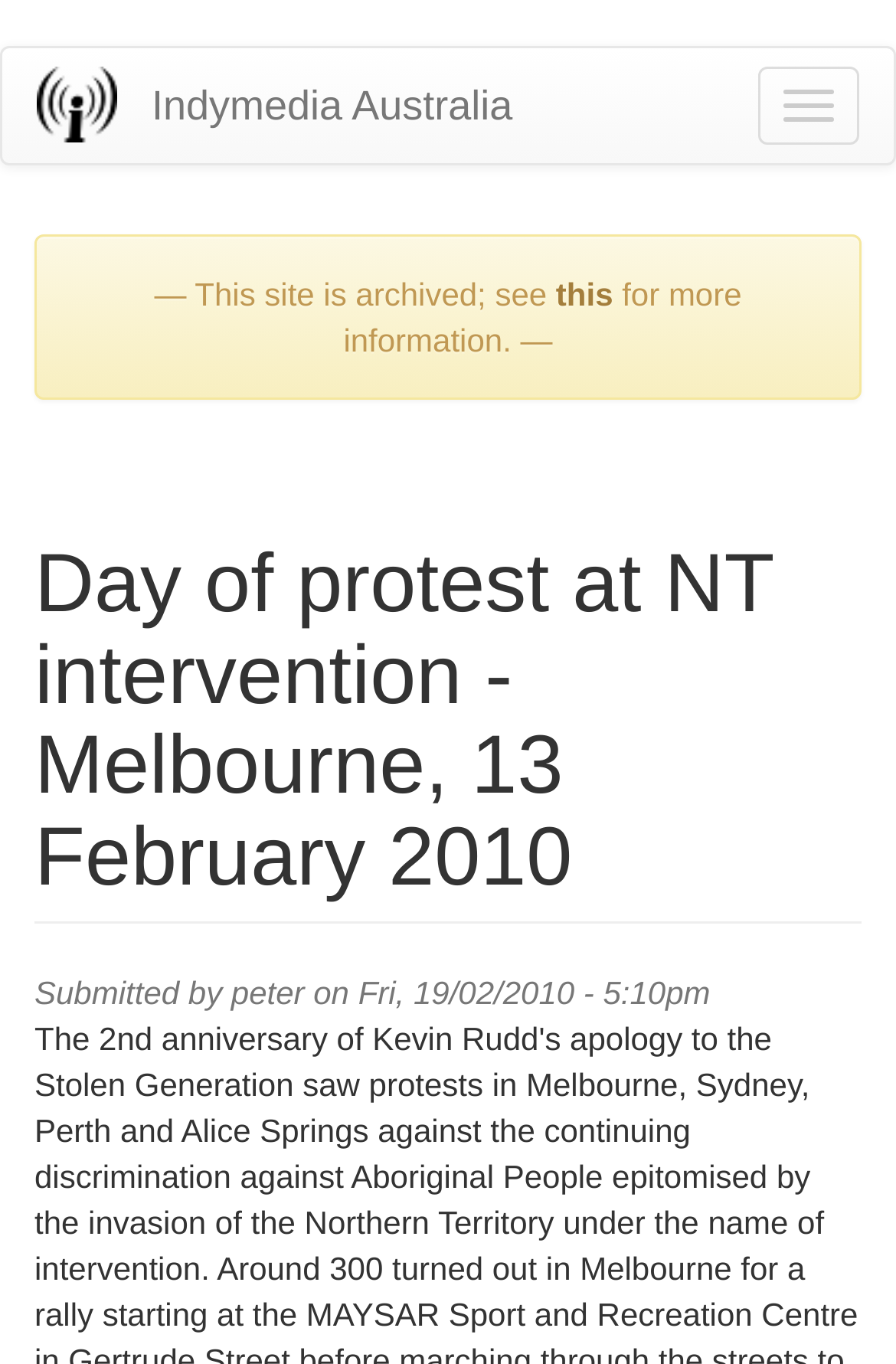Give a one-word or short-phrase answer to the following question: 
What is the text on the top-left link?

Home